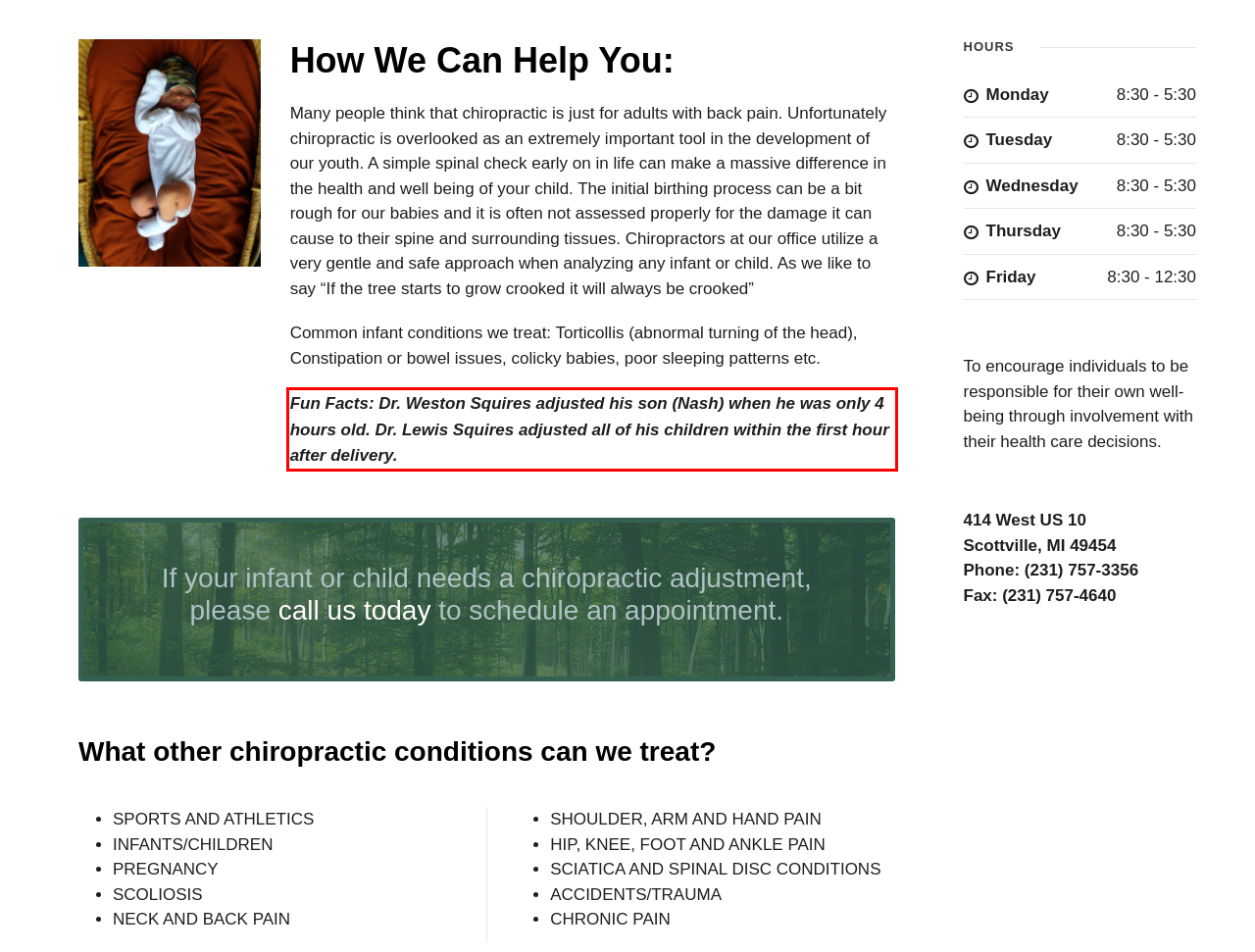Examine the screenshot of the webpage, locate the red bounding box, and perform OCR to extract the text contained within it.

Fun Facts: Dr. Weston Squires adjusted his son (Nash) when he was only 4 hours old. Dr. Lewis Squires adjusted all of his children within the first hour after delivery.